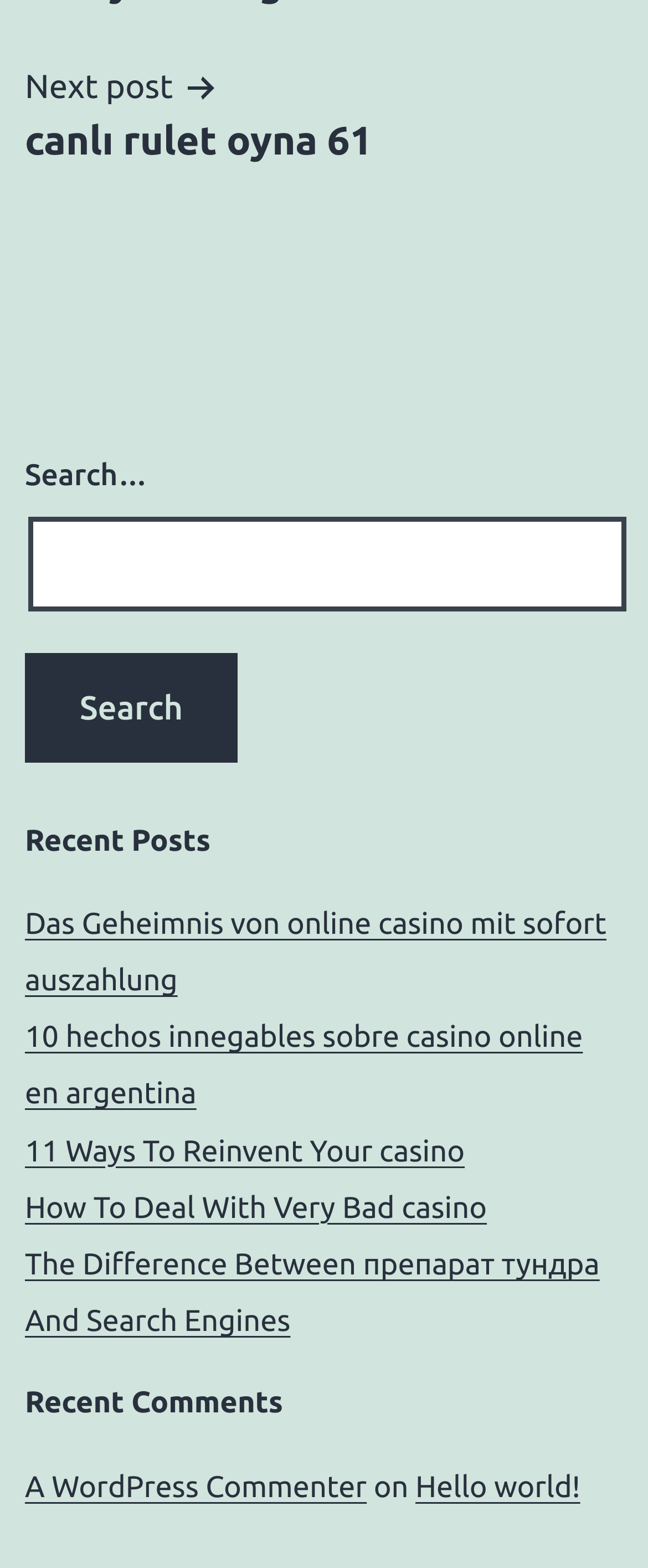Please identify the bounding box coordinates of the area I need to click to accomplish the following instruction: "Search for casino".

[0.038, 0.416, 0.367, 0.486]